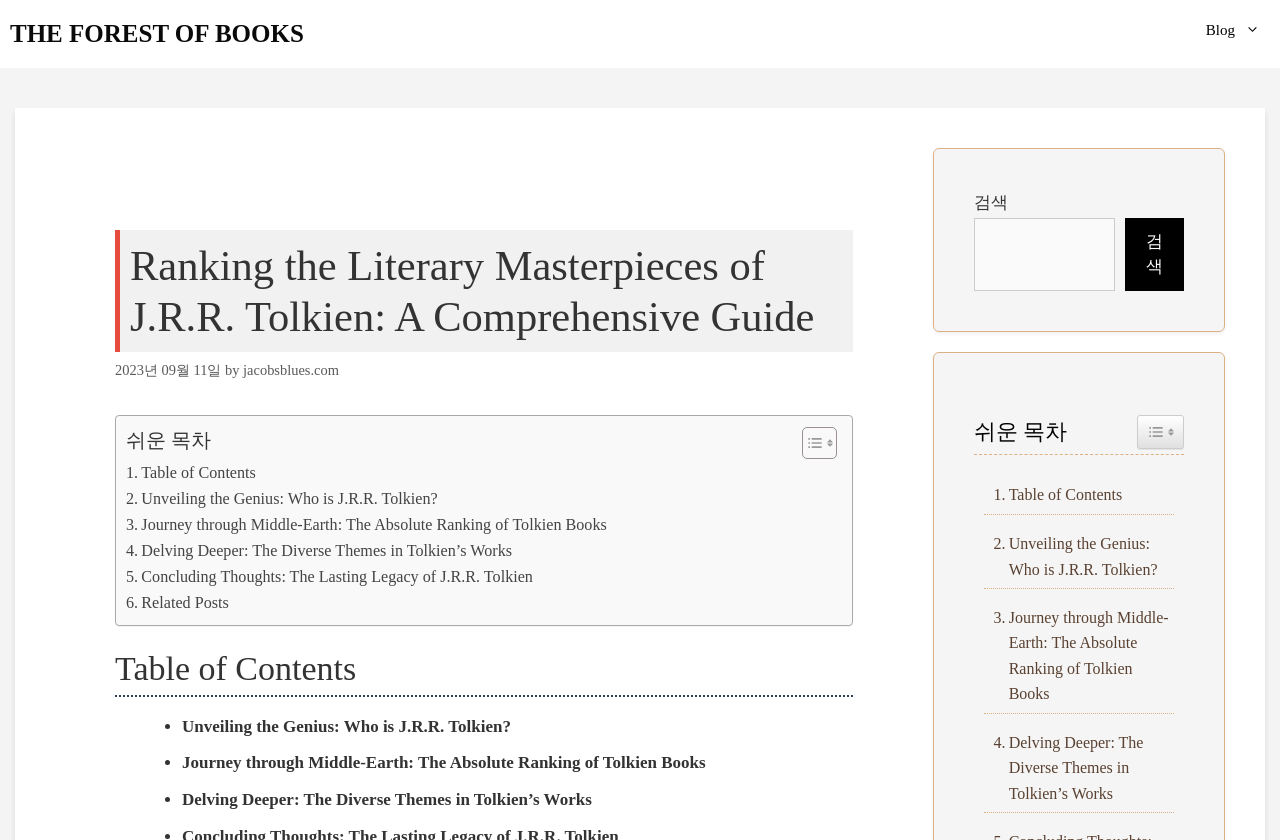What is the name of the author discussed in this article?
Please provide an in-depth and detailed response to the question.

I found the answer by looking at the heading 'Ranking the Literary Masterpieces of J.R.R. Tolkien: A Comprehensive Guide' and the link 'Unveiling the Genius: Who is J.R.R. Tolkien?' which suggests that the article is about J.R.R. Tolkien.